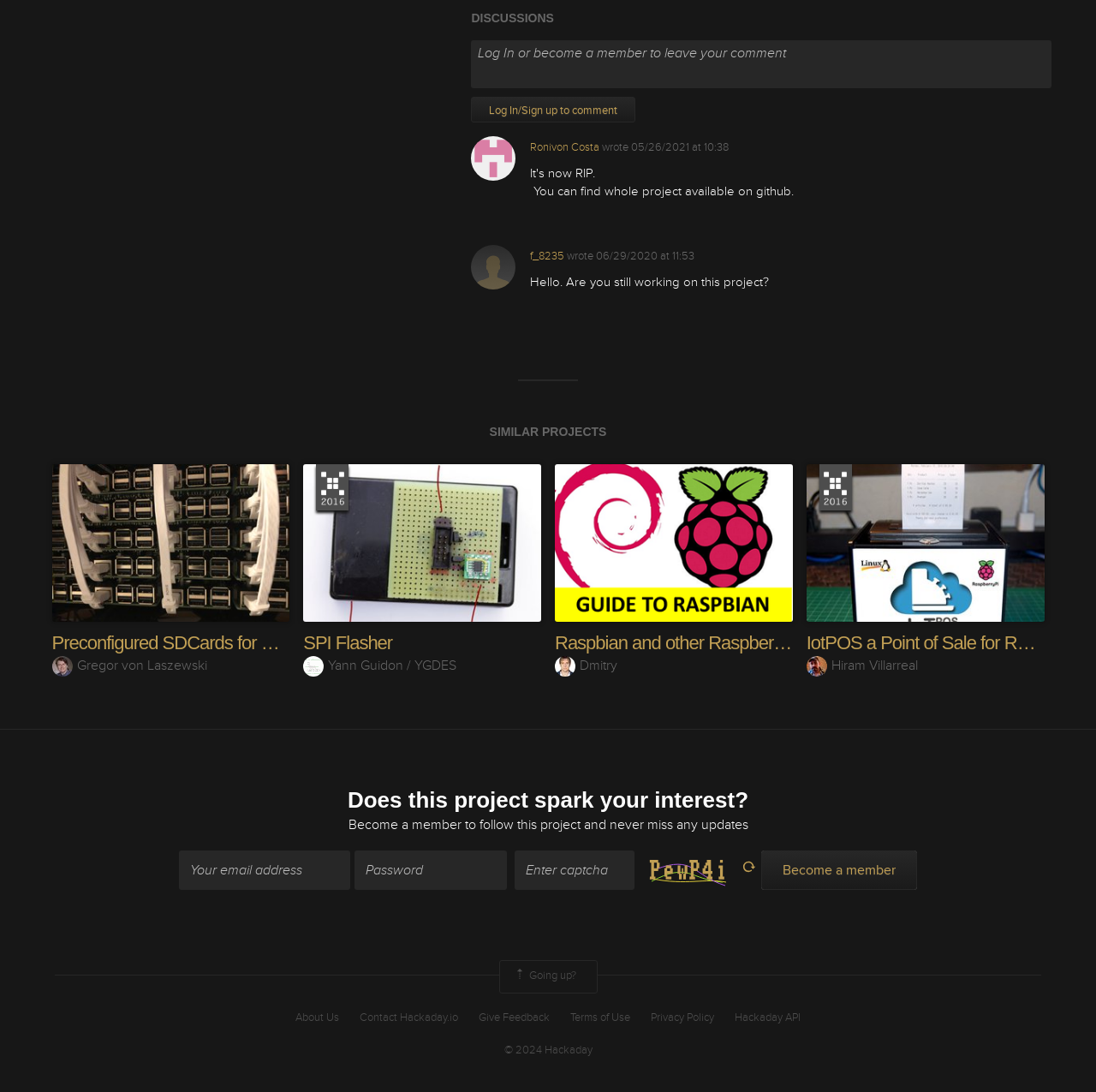Please determine the bounding box coordinates of the section I need to click to accomplish this instruction: "View similar projects".

[0.041, 0.388, 0.959, 0.403]